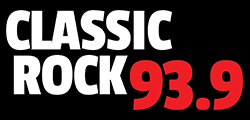What is the color of '93.9' in the logo?
Based on the image, answer the question with as much detail as possible.

The caption specifically describes the logo, stating that '93.9' is in a striking red hue, which creates a vibrant design that captures the station's brand identity.